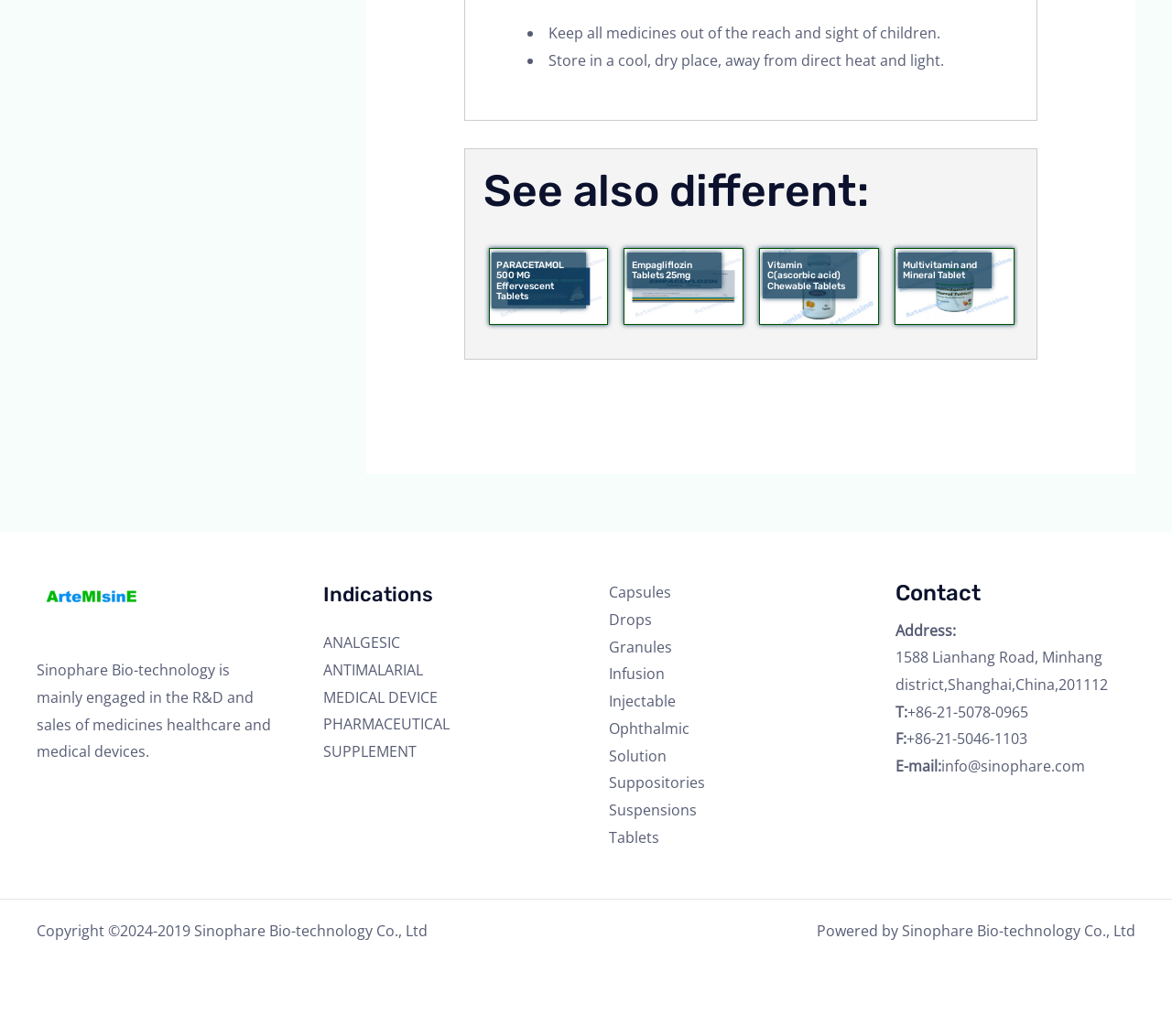Extract the bounding box coordinates for the described element: "MEDICAL DEVICE". The coordinates should be represented as four float numbers between 0 and 1: [left, top, right, bottom].

[0.275, 0.663, 0.373, 0.683]